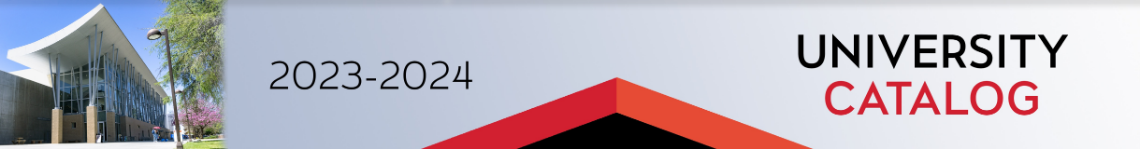Who is the catalog particularly relevant to?
With the help of the image, please provide a detailed response to the question.

The catalog is particularly relevant to students, faculty, and staff at the institution, as it serves as a resource for academic offerings and information for the 2023-2024 academic year.